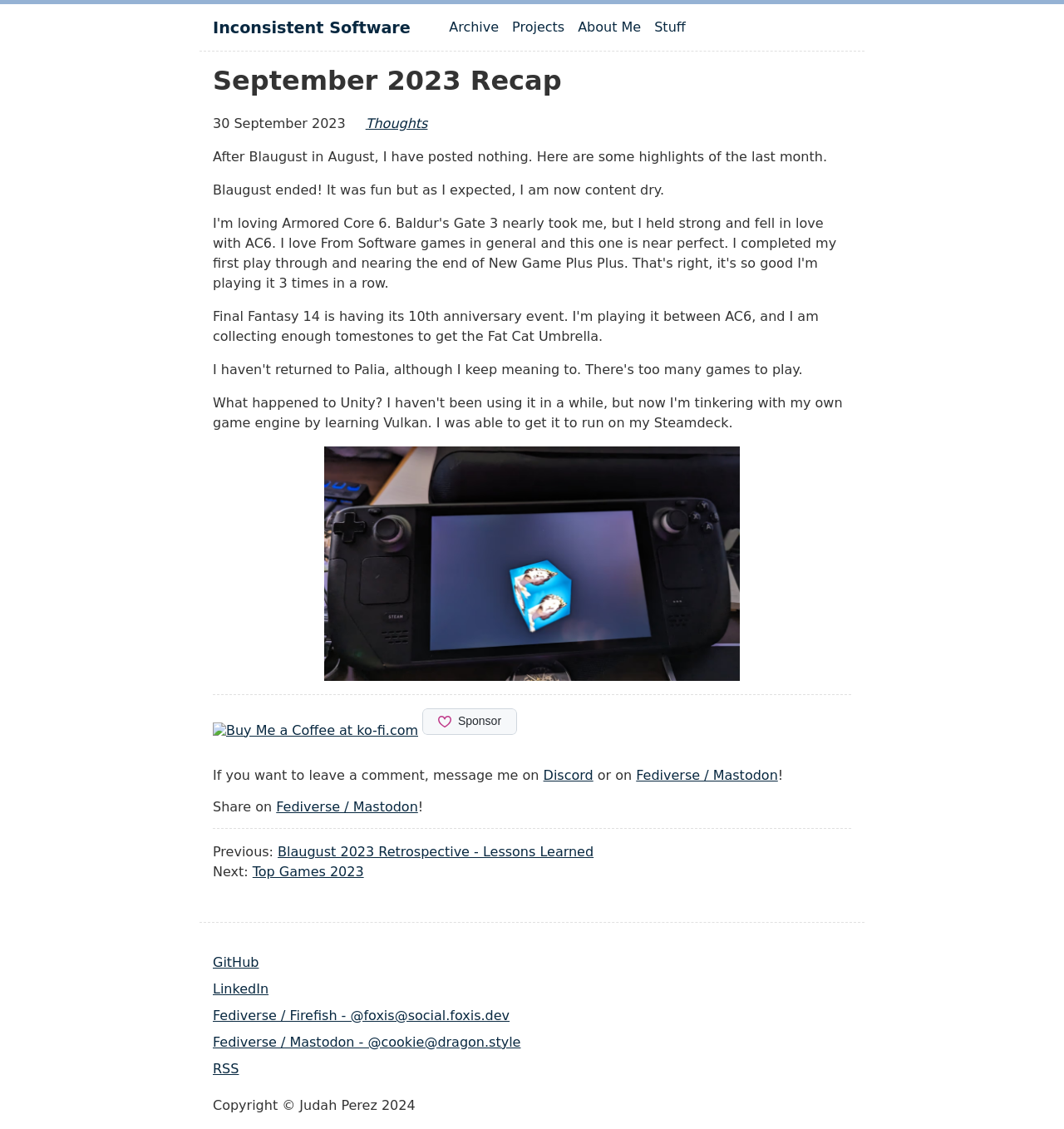What is the date of the blog post?
Answer the question with as much detail as possible.

The date of the blog post is mentioned in the time element, which is '30 September 2023'. This element is located below the main heading 'September 2023 Recap'.